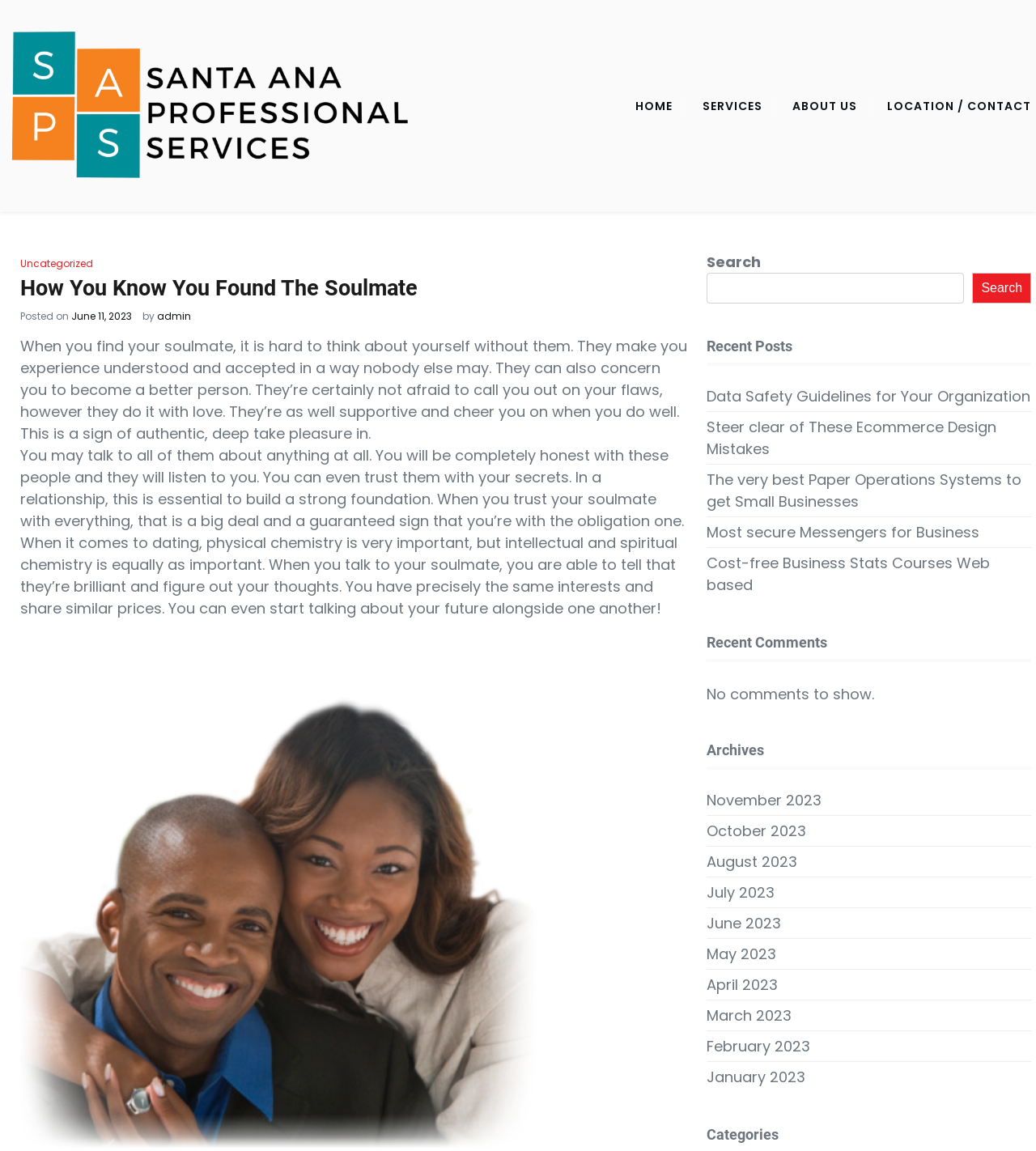Show the bounding box coordinates for the element that needs to be clicked to execute the following instruction: "Search for something". Provide the coordinates in the form of four float numbers between 0 and 1, i.e., [left, top, right, bottom].

[0.682, 0.237, 0.931, 0.264]